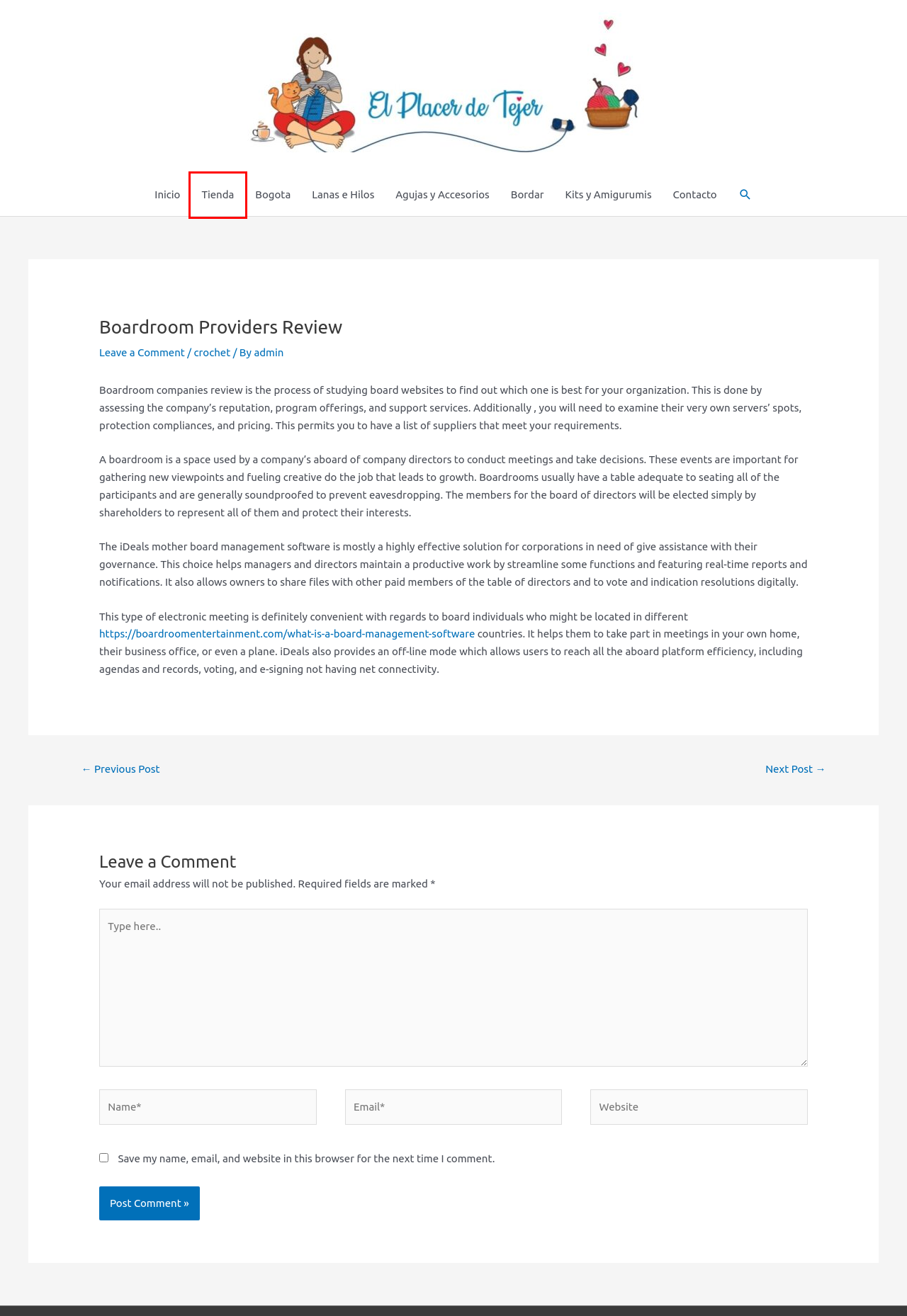You are presented with a screenshot of a webpage with a red bounding box. Select the webpage description that most closely matches the new webpage after clicking the element inside the red bounding box. The options are:
A. Tienda
B. crochet
C. Bogota
D. How to Access and Modify Network Proxy Options Windows 15
E. Kits y Amigurumis
F. A VDR pertaining to Deal Making is Worth The weight in Magic
G. Agujas y Accesorios
H. admin

A